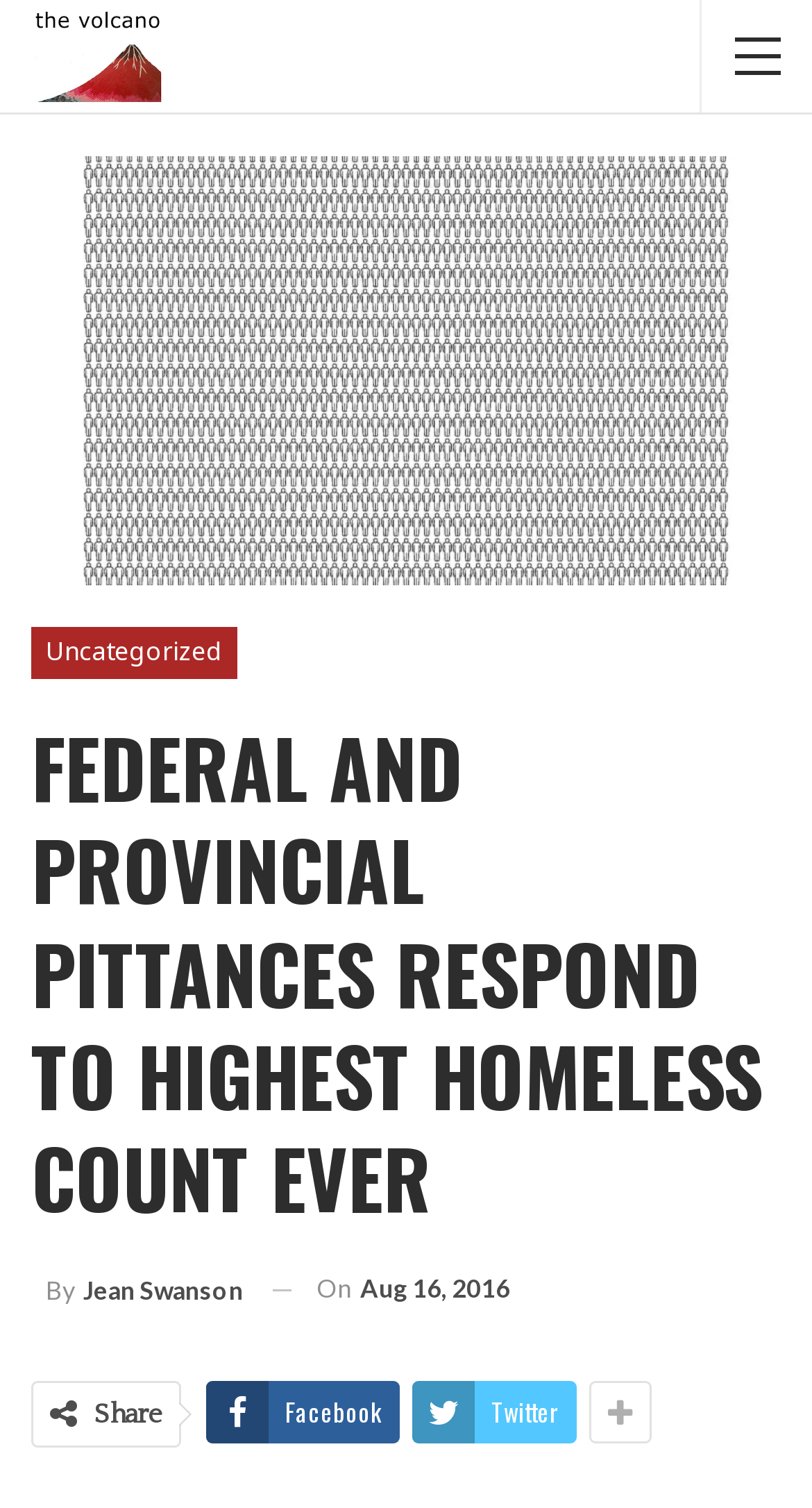Based on the provided description, "Facebook", find the bounding box of the corresponding UI element in the screenshot.

[0.254, 0.915, 0.492, 0.957]